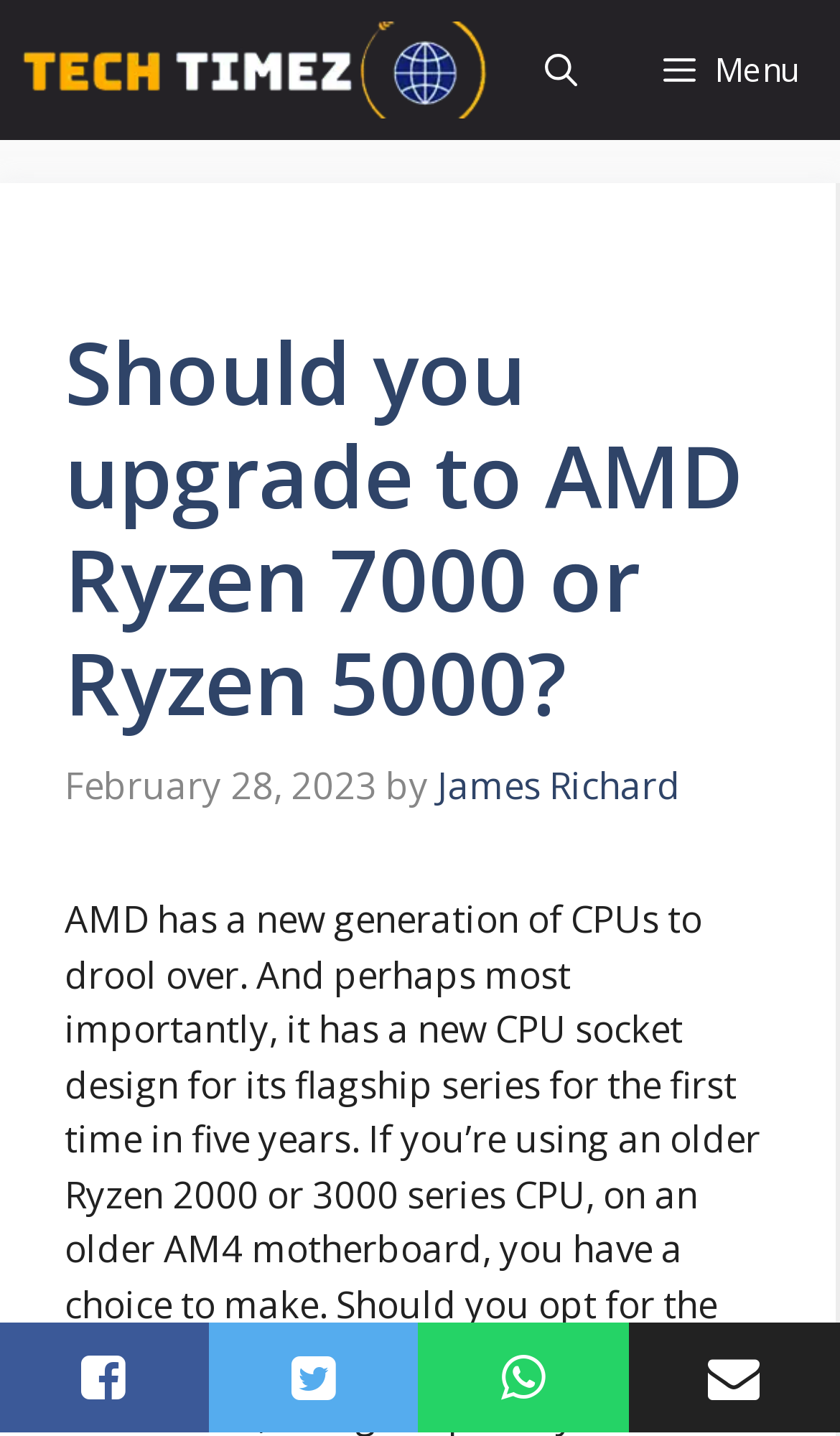Respond to the following question using a concise word or phrase: 
Is the menu button expanded?

False